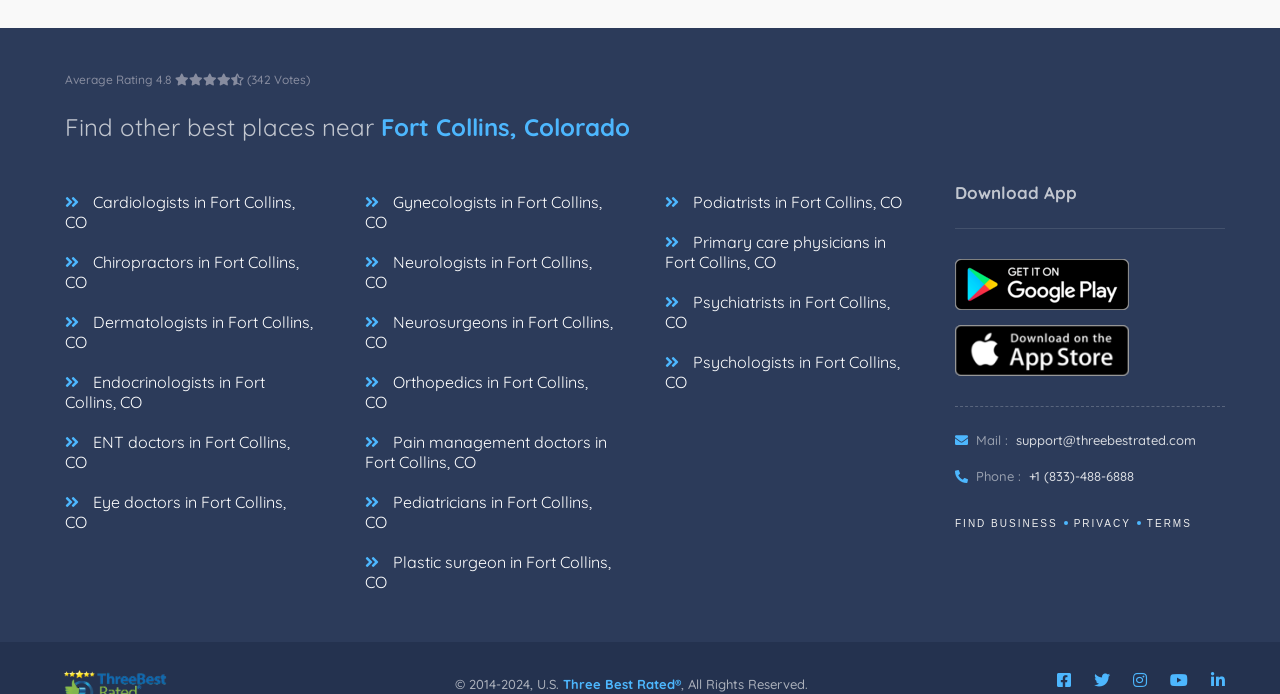Please determine the bounding box coordinates for the UI element described as: "alt="Android App Logo"".

[0.746, 0.406, 0.89, 0.429]